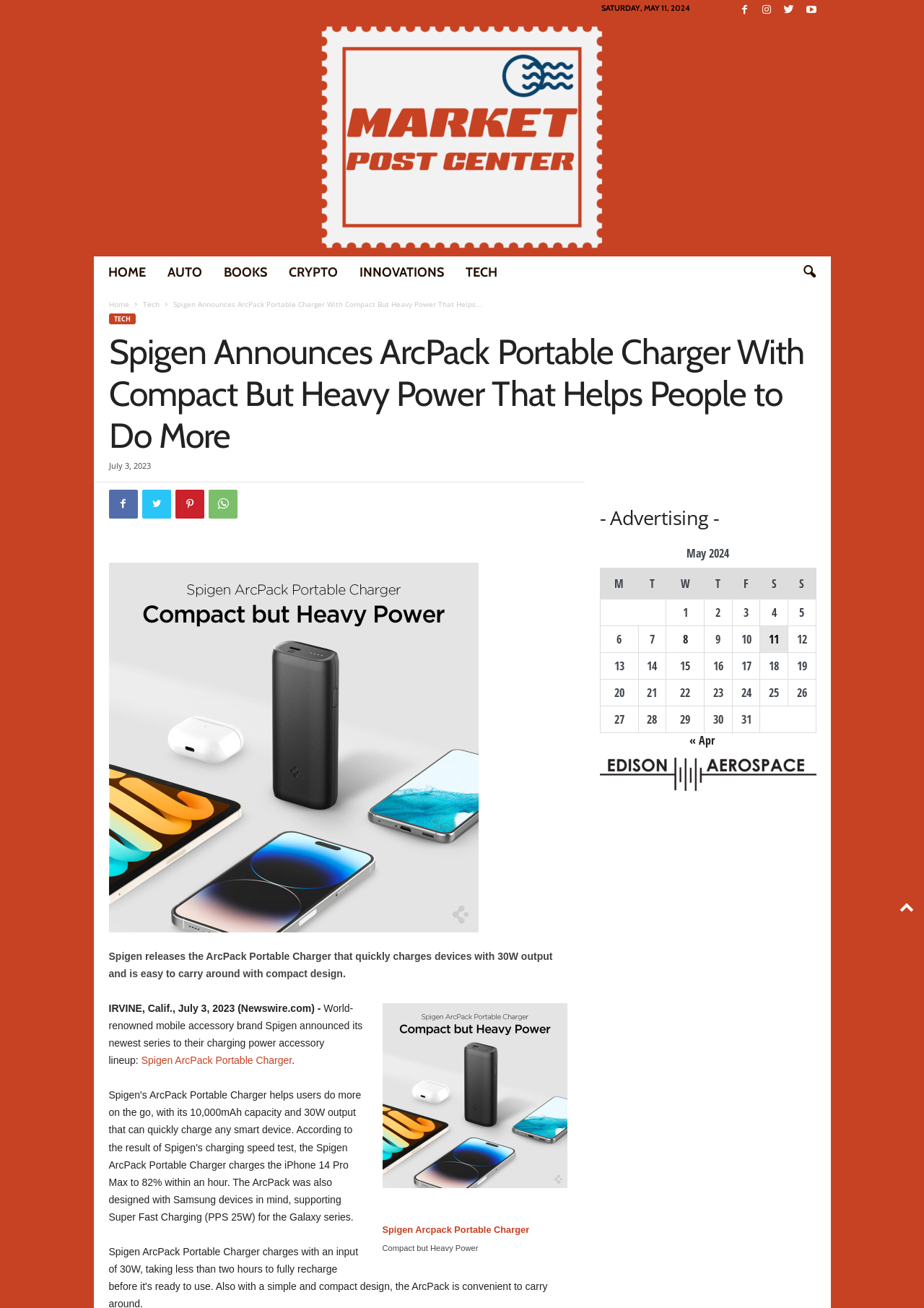Given the description of a UI element: "Spigen ArcPack Portable Charger", identify the bounding box coordinates of the matching element in the webpage screenshot.

[0.153, 0.806, 0.316, 0.815]